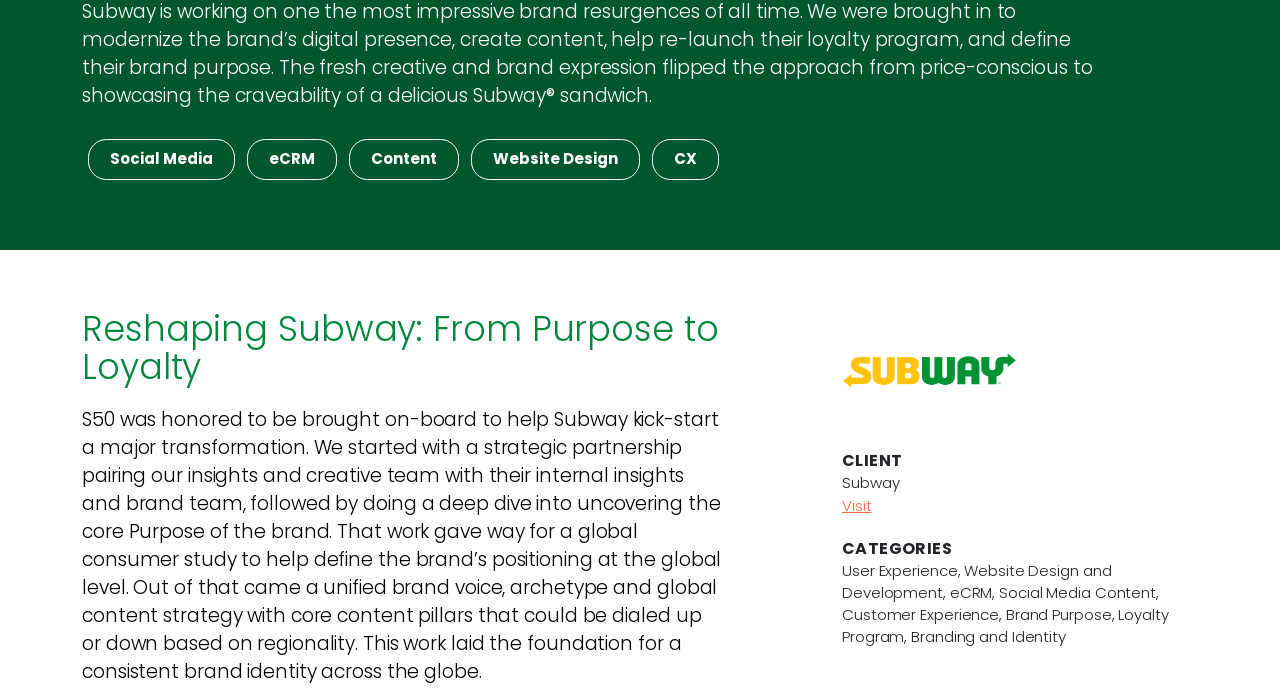Please specify the bounding box coordinates in the format (top-left x, top-left y, bottom-right x, bottom-right y), with all values as floating point numbers between 0 and 1. Identify the bounding box of the UI element described by: Visit

[0.658, 0.716, 0.681, 0.746]